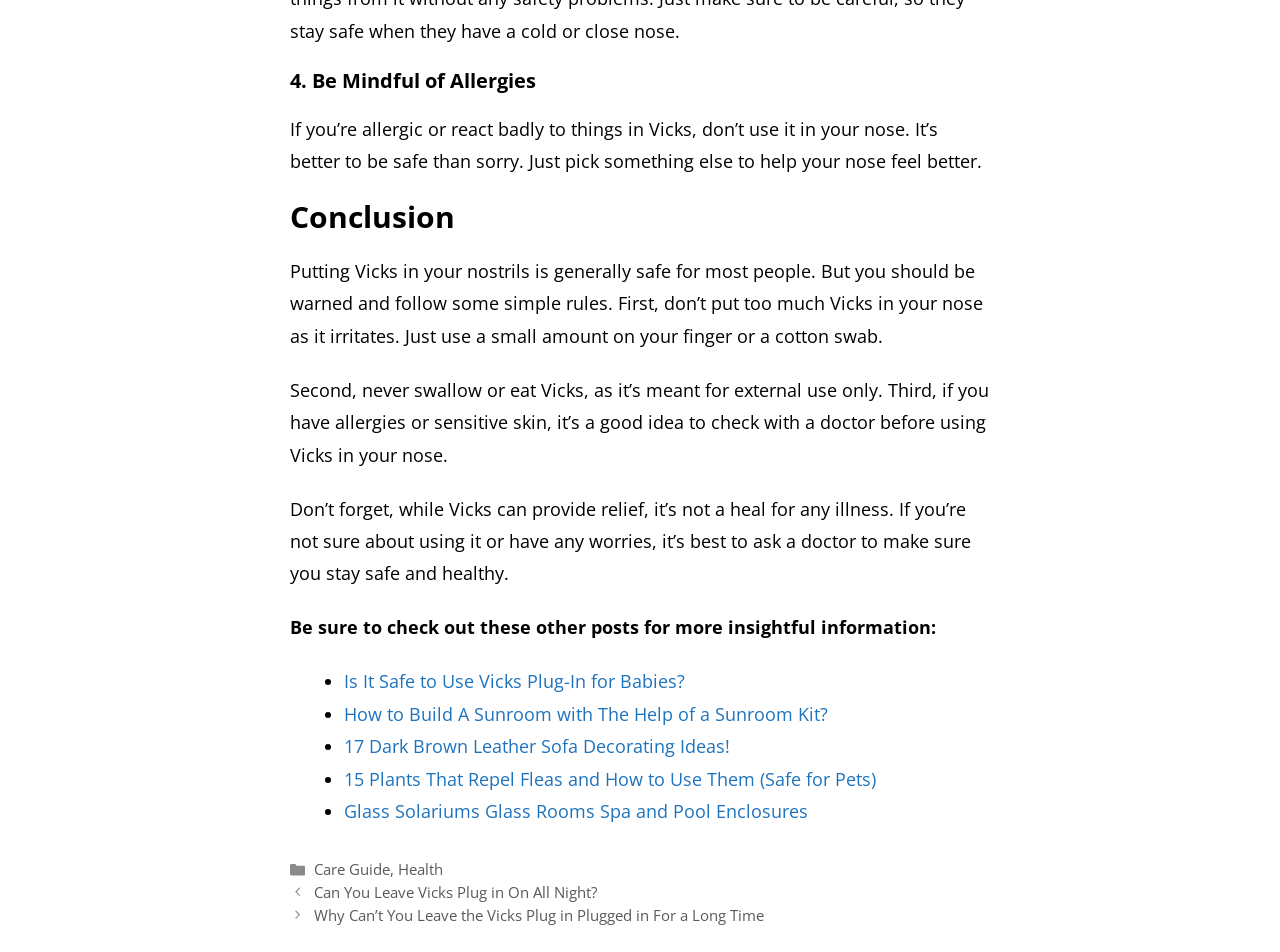Can you look at the image and give a comprehensive answer to the question:
What type of content is listed at the bottom of the webpage?

The links listed at the bottom of the webpage appear to be related posts or articles, including topics such as using Vicks for babies, building a sunroom, and decorating ideas.